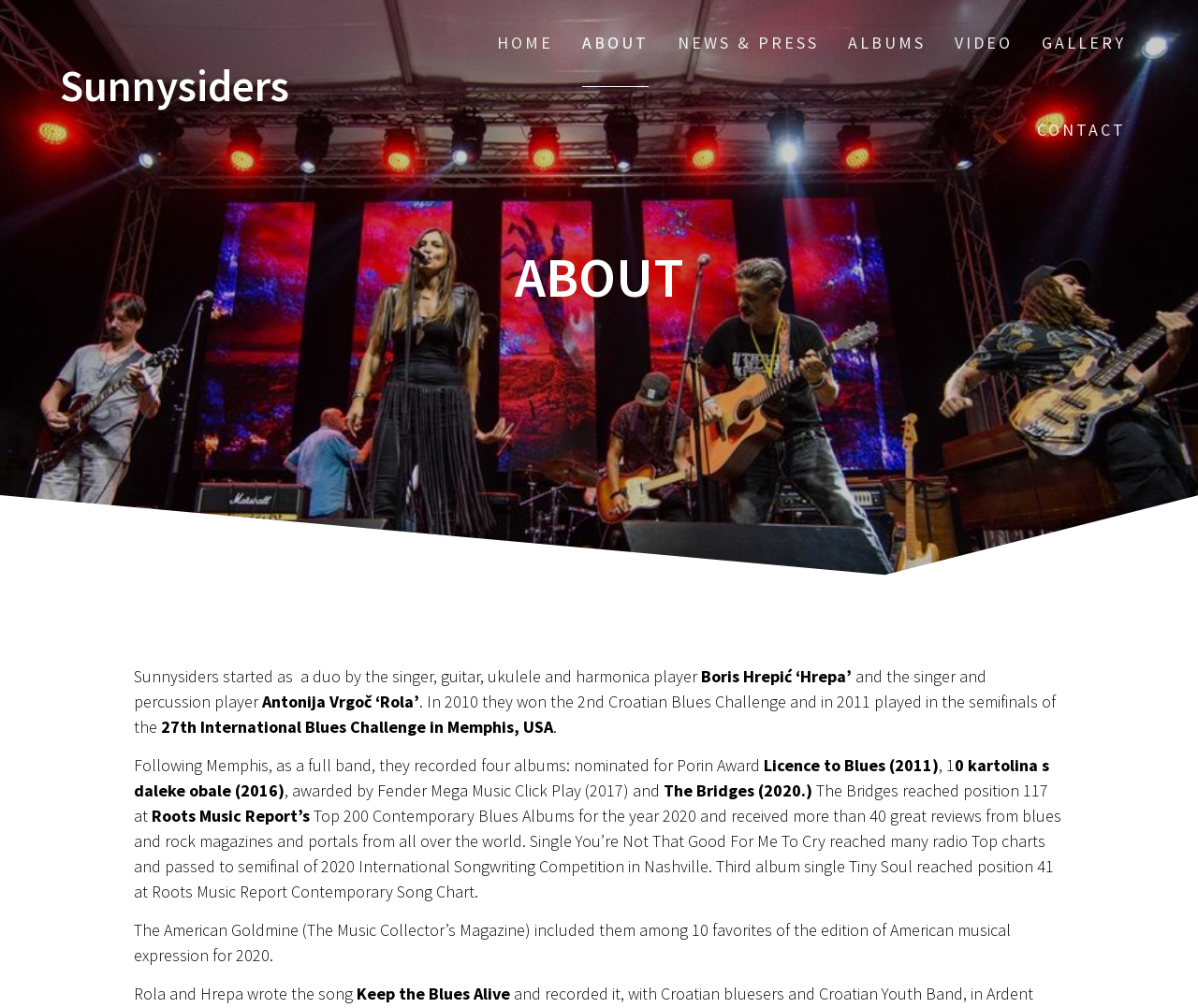Write a detailed summary of the webpage, including text, images, and layout.

The webpage is about Sunnysiders, a music group. At the top left corner, there is a "Skip to content" link. Next to it, there is a link to the group's name, "Sunnysiders". A navigation menu is located at the top center, consisting of links to "HOME", "ABOUT", "NEWS & PRESS", "ALBUMS", "VIDEO", "GALLERY", and "CONTACT". 

Below the navigation menu, there is a large heading "ABOUT" that spans most of the width of the page. The main content of the page is a block of text that describes the history and achievements of Sunnysiders. The text is divided into several paragraphs, with the first paragraph introducing the group's formation as a duo by Boris Hrepić and Antonija Vrgoč. 

The text then goes on to describe their achievements, including winning the 2nd Croatian Blues Challenge, playing in the semifinals of the 27th International Blues Challenge in Memphis, and recording four albums. The albums are listed, along with their release years and awards received. 

Further down, the text mentions the group's single "You're Not That Good For Me To Cry" reaching many radio Top charts and passing to the semifinal of the 2020 International Songwriting Competition in Nashville. Another single, "Tiny Soul", reached position 41 at Roots Music Report Contemporary Song Chart. 

The final paragraph mentions that The American Goldmine included Sunnysiders among 10 favorites of the edition of American musical expression for 2020. The text concludes with a mention of Rola and Hrepa writing the song "Keep the Blues Alive".